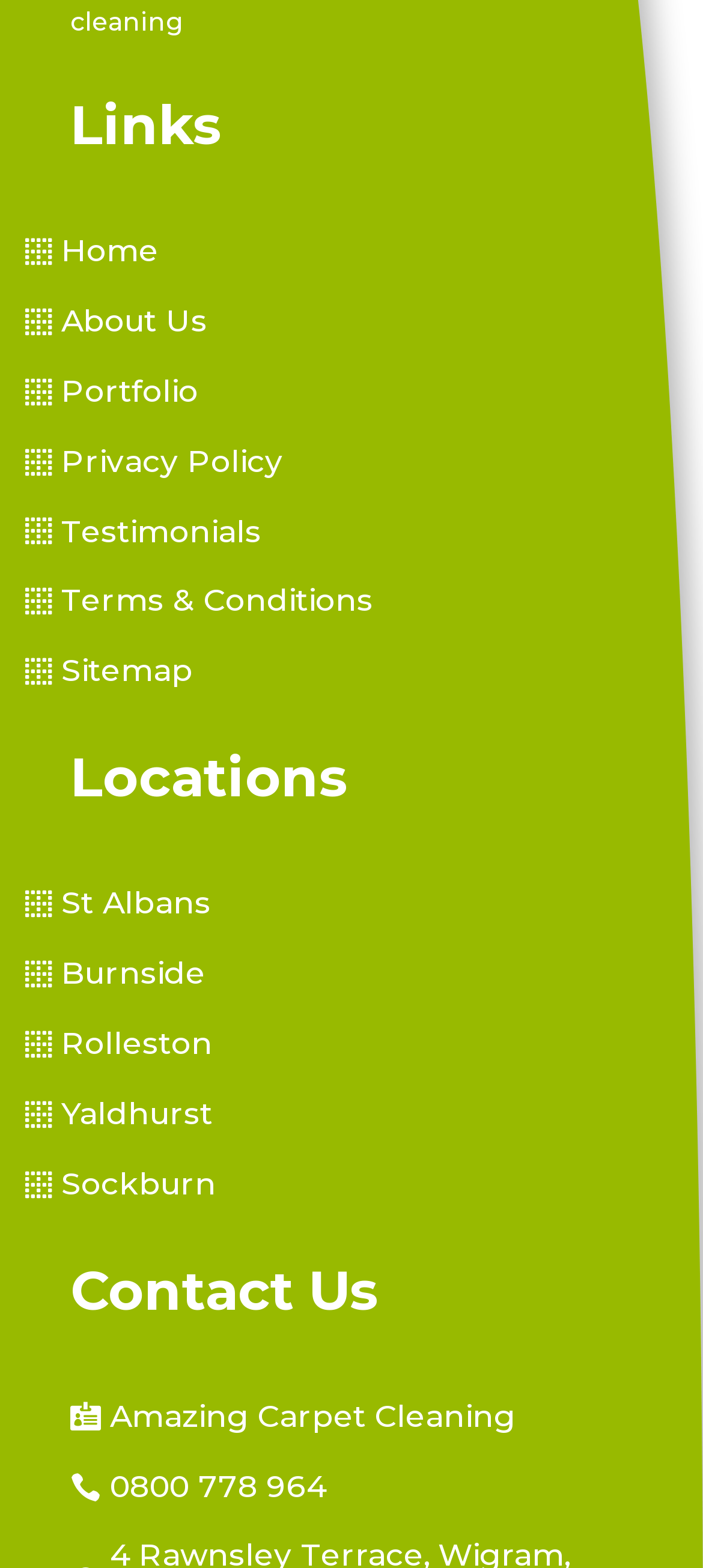Find and provide the bounding box coordinates for the UI element described with: "Sitemap".

[0.036, 0.412, 0.274, 0.445]